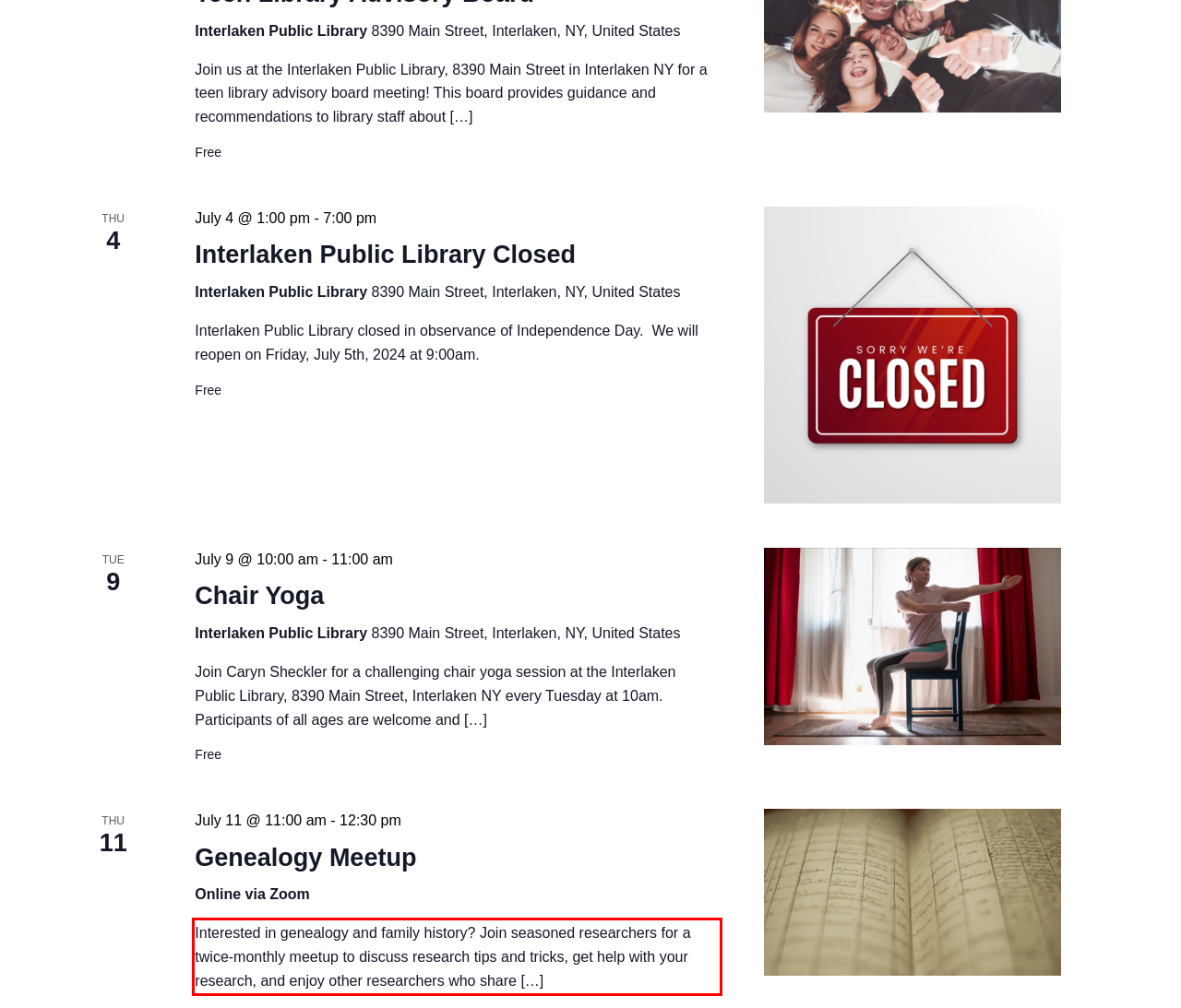You are provided with a screenshot of a webpage that includes a red bounding box. Extract and generate the text content found within the red bounding box.

Interested in genealogy and family history? Join seasoned researchers for a twice-monthly meetup to discuss research tips and tricks, get help with your research, and enjoy other researchers who share […]